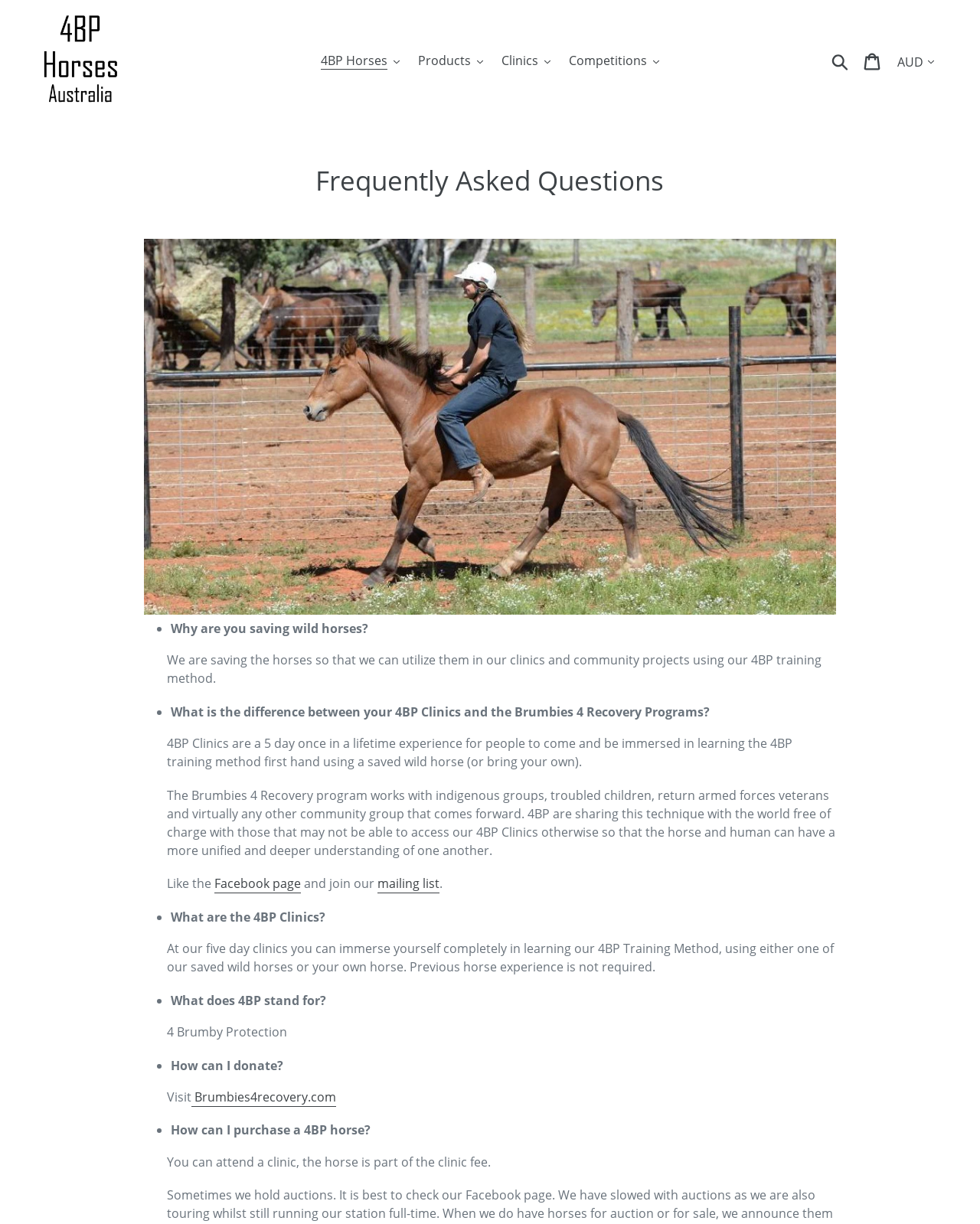Generate a thorough caption detailing the webpage content.

The webpage is about 4BP Horses Australia, an organization that saves wild horses for use in their clinics and community projects. At the top of the page, there is a navigation menu with buttons for "4BP Horses", "Products", "Clinics", "Competitions", and "Search", as well as a link to a cart and a currency dropdown menu.

Below the navigation menu, there is a heading that reads "Frequently Asked Questions". This section is divided into several questions, each marked with a bullet point. The first question is "Why are you saving wild horses?" and the answer is provided in a paragraph of text. The second question is "What is the difference between your 4BP Clinics and the Brumbies 4 Recovery Programs?" and the answer is a longer paragraph that explains the difference between the two programs.

The next few questions and answers are about the 4BP Clinics, including what they are, what they entail, and how they work. There is also a question about what 4BP stands for, and the answer is "4 Brumby Protection". Another question asks how to donate, and the answer is to visit the Brumbies4recovery.com website. The final question is about how to purchase a 4BP horse, and the answer is that you can attend a clinic and the horse is part of the clinic fee.

Throughout the page, there are links to external websites, such as Facebook and Brumbies4recovery.com, as well as internal links to other parts of the website. The overall layout of the page is organized and easy to follow, with clear headings and concise text.